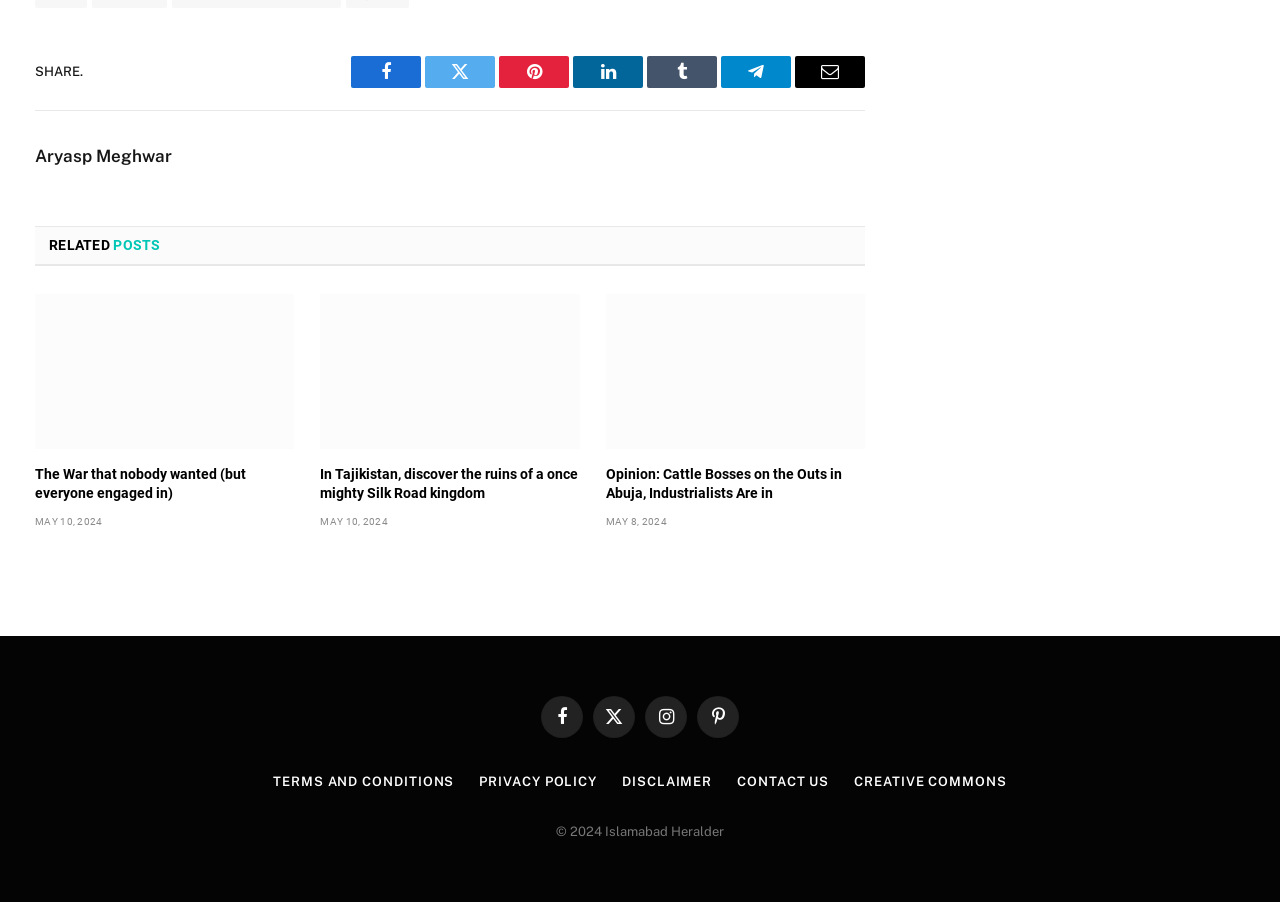Please specify the bounding box coordinates in the format (top-left x, top-left y, bottom-right x, bottom-right y), with values ranging from 0 to 1. Identify the bounding box for the UI component described as follows: Privacy Policy

[0.374, 0.858, 0.466, 0.874]